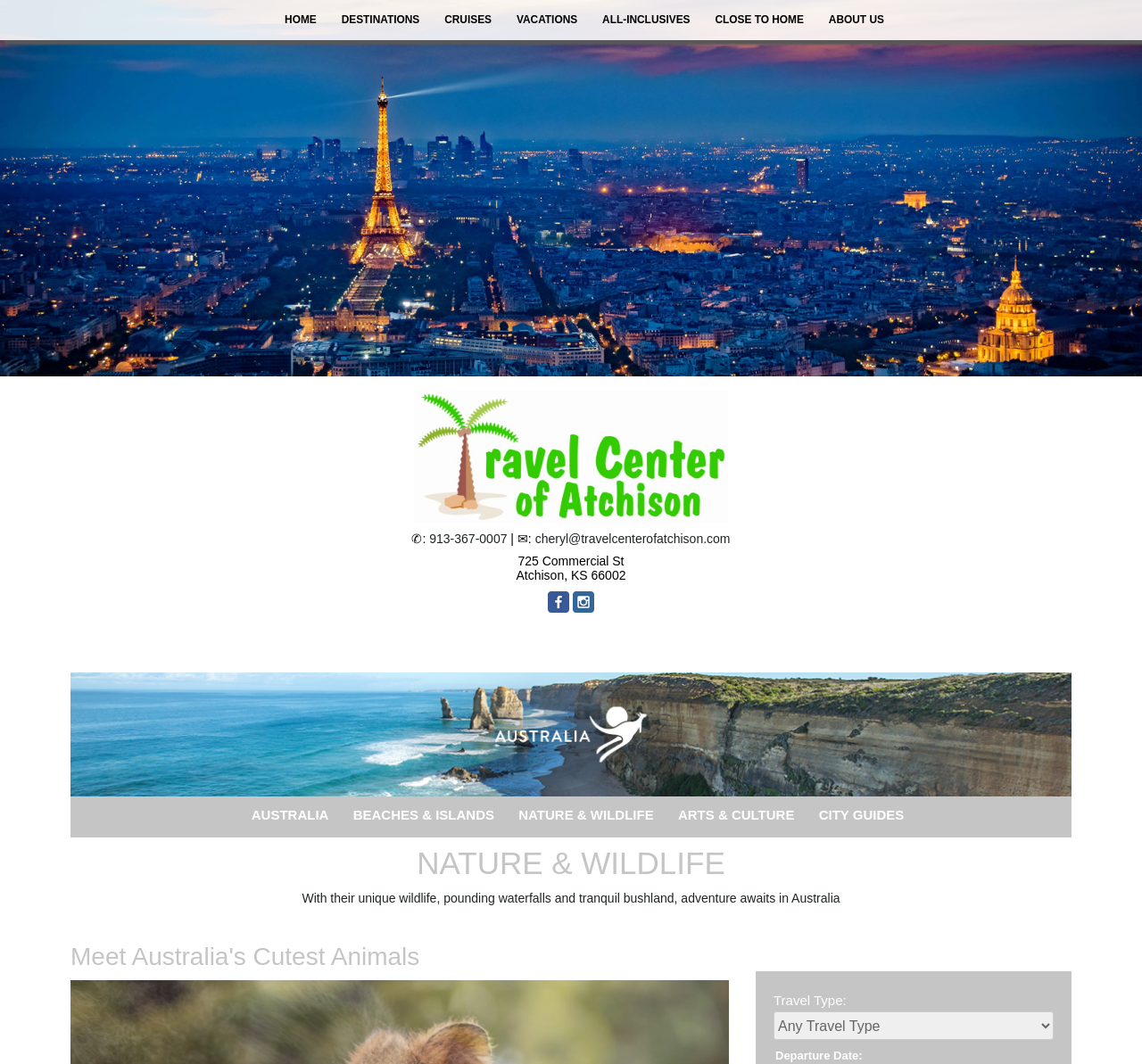Give a one-word or one-phrase response to the question:
What is the purpose of the combobox 'Travel Type:'?

To select travel type